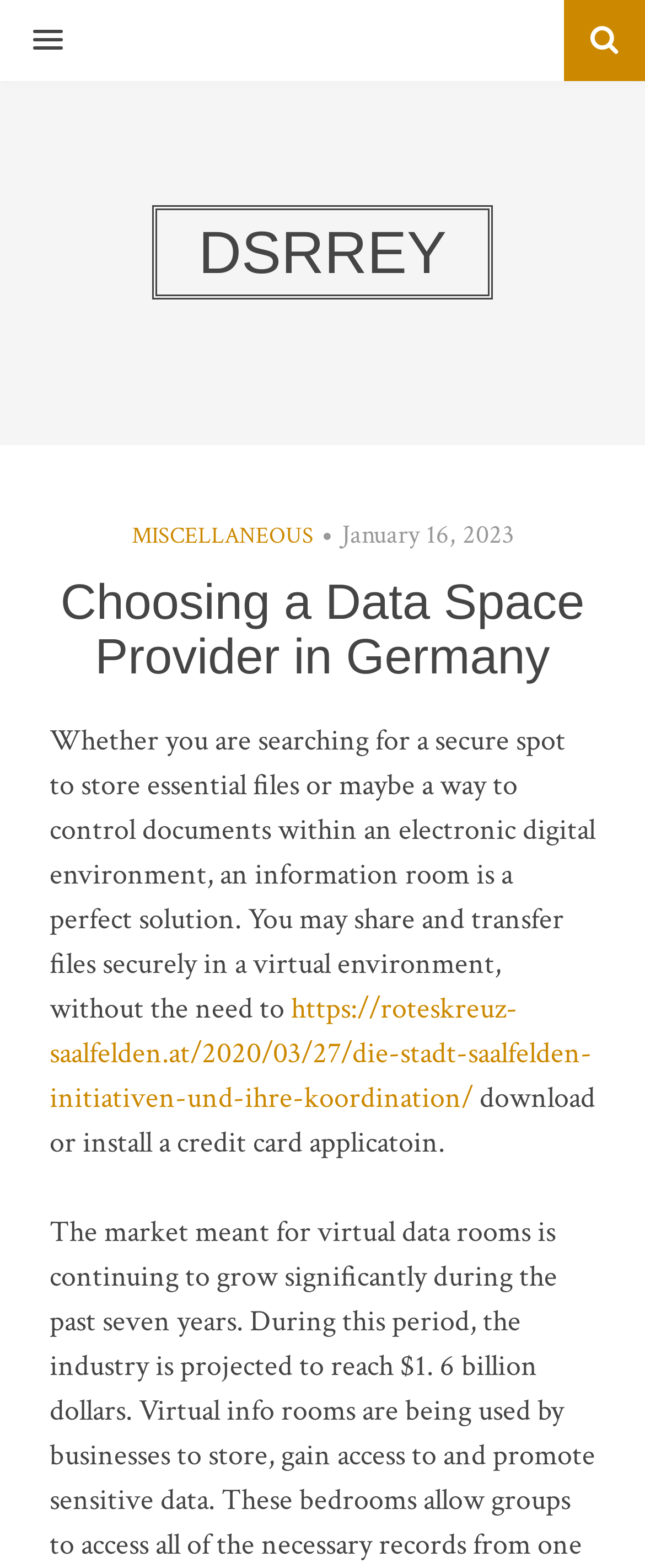What is the category of the webpage content?
Please provide a detailed answer to the question.

The category is mentioned in the link element, which is a child of the HeaderAsNonLandmark element, indicating that the webpage content falls under the miscellaneous category.